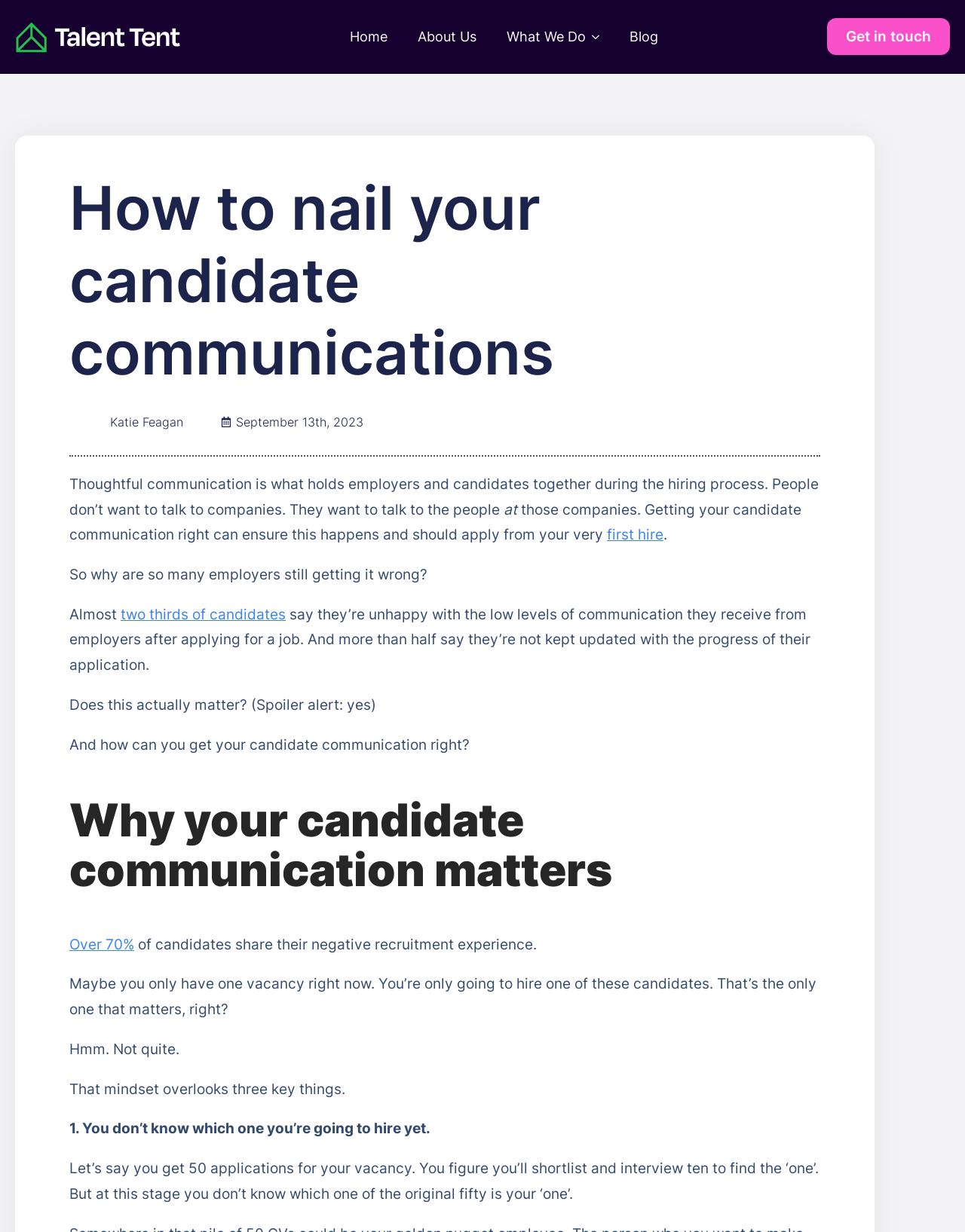Describe every aspect of the webpage in a detailed manner.

The webpage is about candidate communications and its importance in the hiring process. At the top left, there is a logo of Talent Tent, accompanied by a navigation menu with links to "Home", "About Us", "What We Do", and "Blog". On the top right, there is a "Get in touch" link.

The main content of the webpage is divided into sections, starting with a heading "How to nail your candidate communications" followed by the author's name, Katie Feagan, and the date of publication, September 13th, 2023.

The first section of the content discusses the importance of thoughtful communication between employers and candidates during the hiring process. There are three paragraphs of text explaining how people want to talk to individuals, not companies, and how getting candidate communication right can ensure a positive experience.

The next section is headed "Why your candidate communication matters" and highlights the negative impact of poor communication on candidate experience. There are several paragraphs of text, including statistics, such as two-thirds of candidates being unhappy with the low levels of communication they receive from employers after applying for a job.

Throughout the webpage, there are no images except for the logo of Talent Tent at the top left. The text is organized in a clear and readable format, with headings and paragraphs that flow logically.